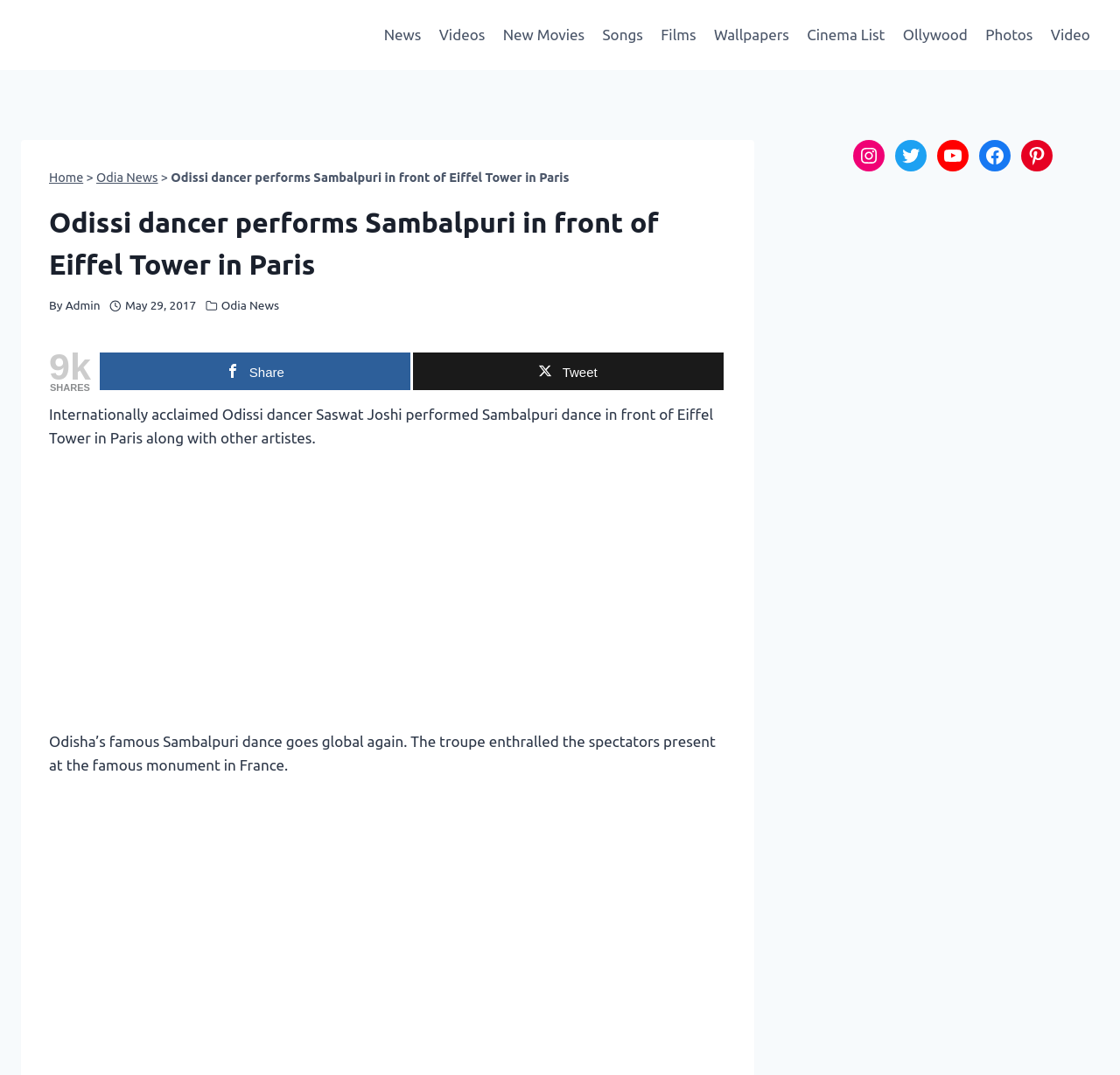Where did the Sambalpuri dance take place?
Please respond to the question with as much detail as possible.

According to the article, the Sambalpuri dance was performed by Saswat Joshi and other artistes in front of the Eiffel Tower in Paris, which is a famous monument in France.